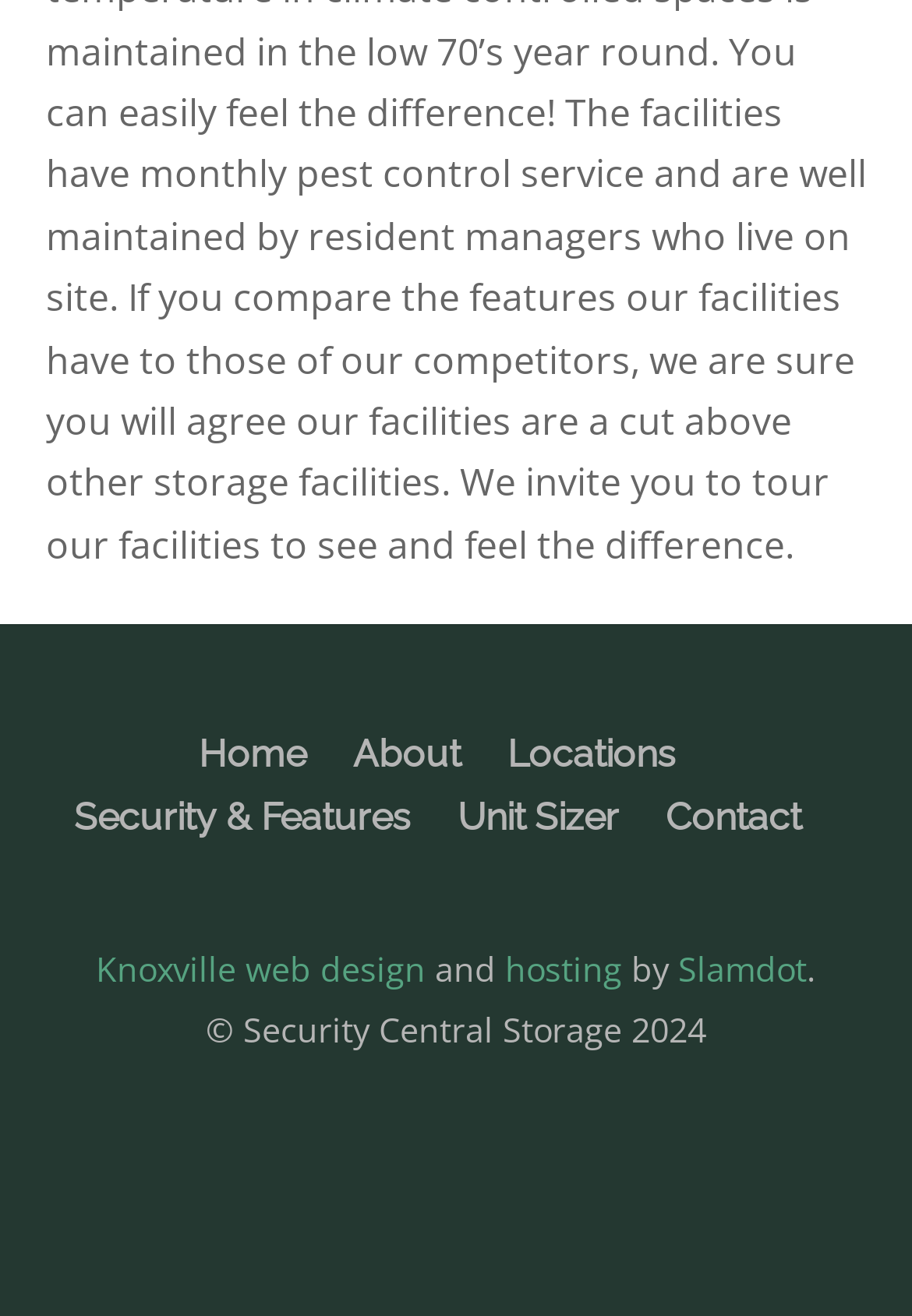What is the company name mentioned in the footer?
Please give a detailed answer to the question using the information shown in the image.

I found the company name 'Security Central Storage' in the footer section of the webpage, specifically in the element with the text '© Security Central Storage 2024'.